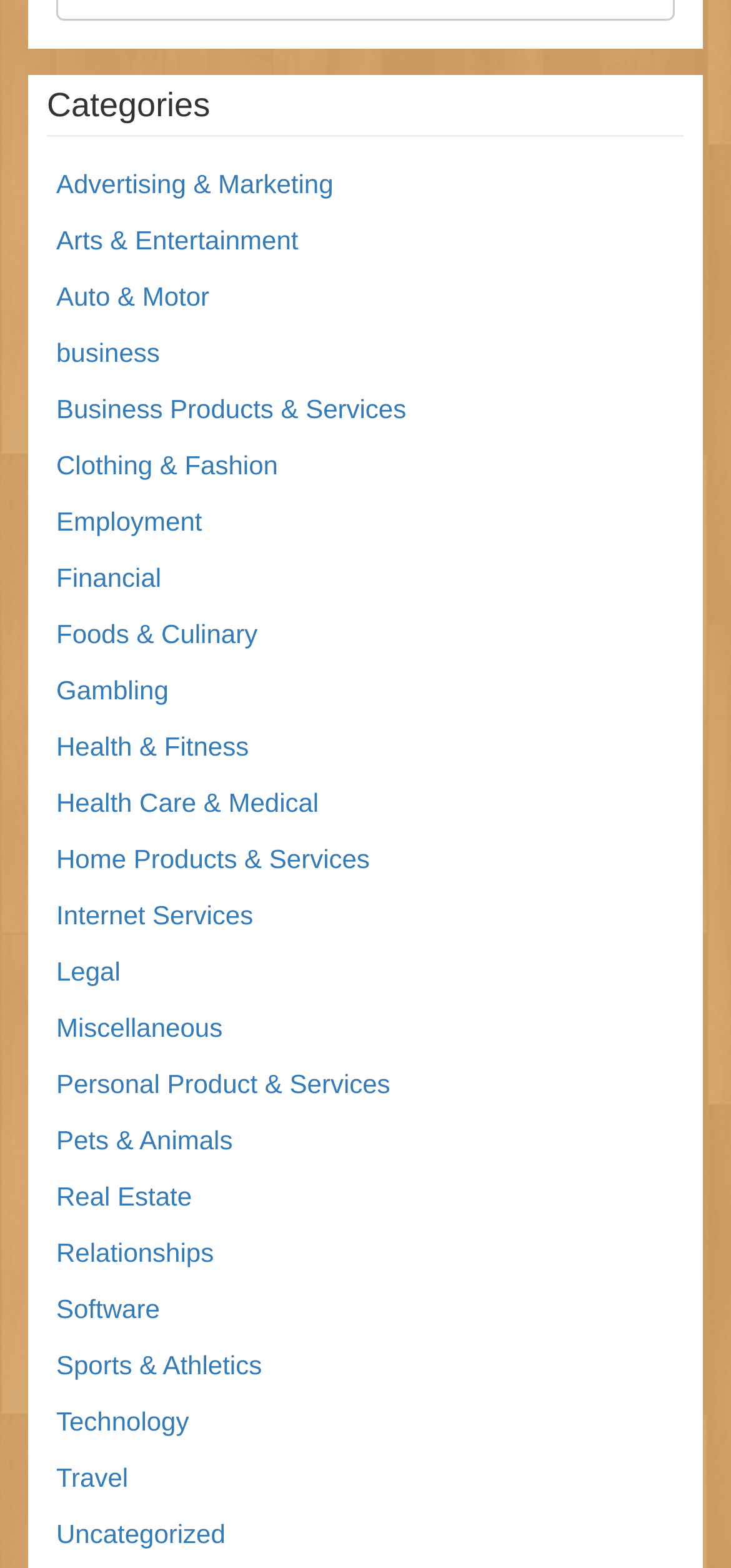Provide your answer in a single word or phrase: 
How many categories are listed?

21